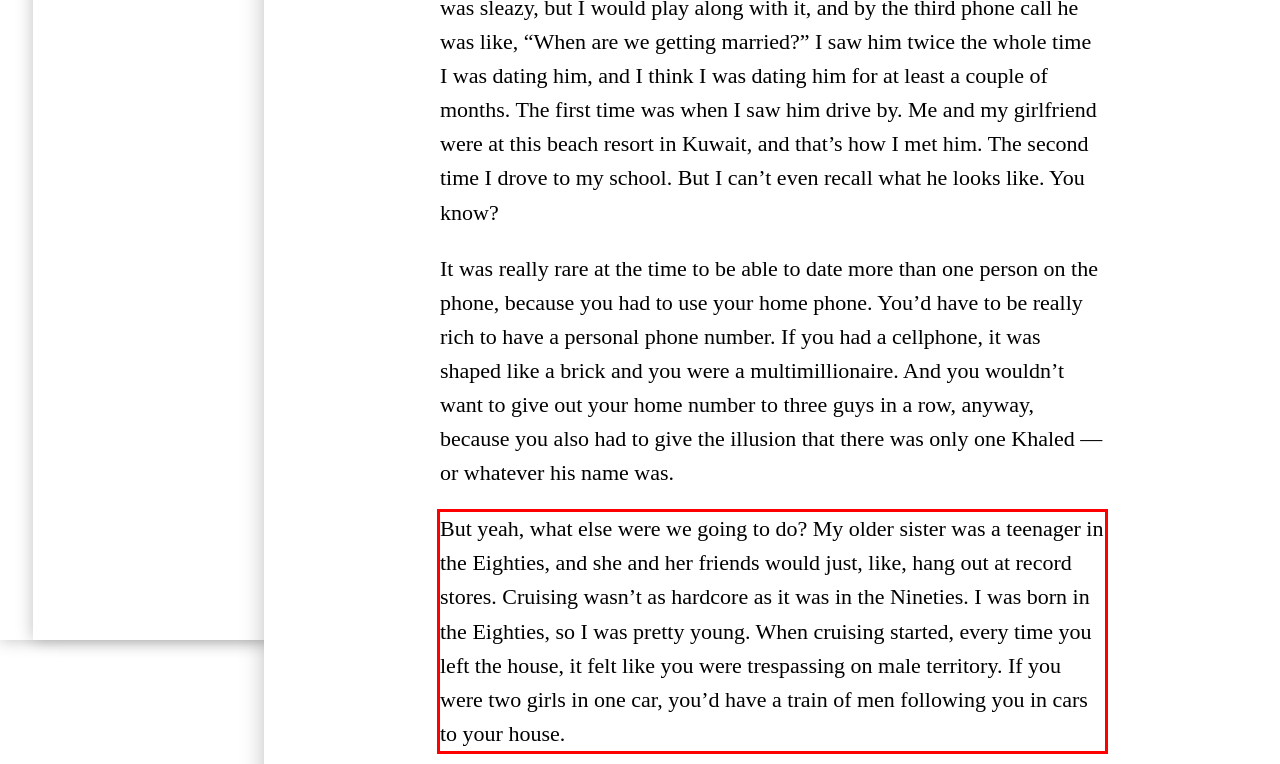You are given a screenshot with a red rectangle. Identify and extract the text within this red bounding box using OCR.

But yeah, what else were we going to do? My older sister was a teenager in the Eighties, and she and her friends would just, like, hang out at record stores. Cruising wasn’t as hardcore as it was in the Nineties. I was born in the Eighties, so I was pretty young. When cruising started, every time you left the house, it felt like you were trespassing on male territory. If you were two girls in one car, you’d have a train of men following you in cars to your house.